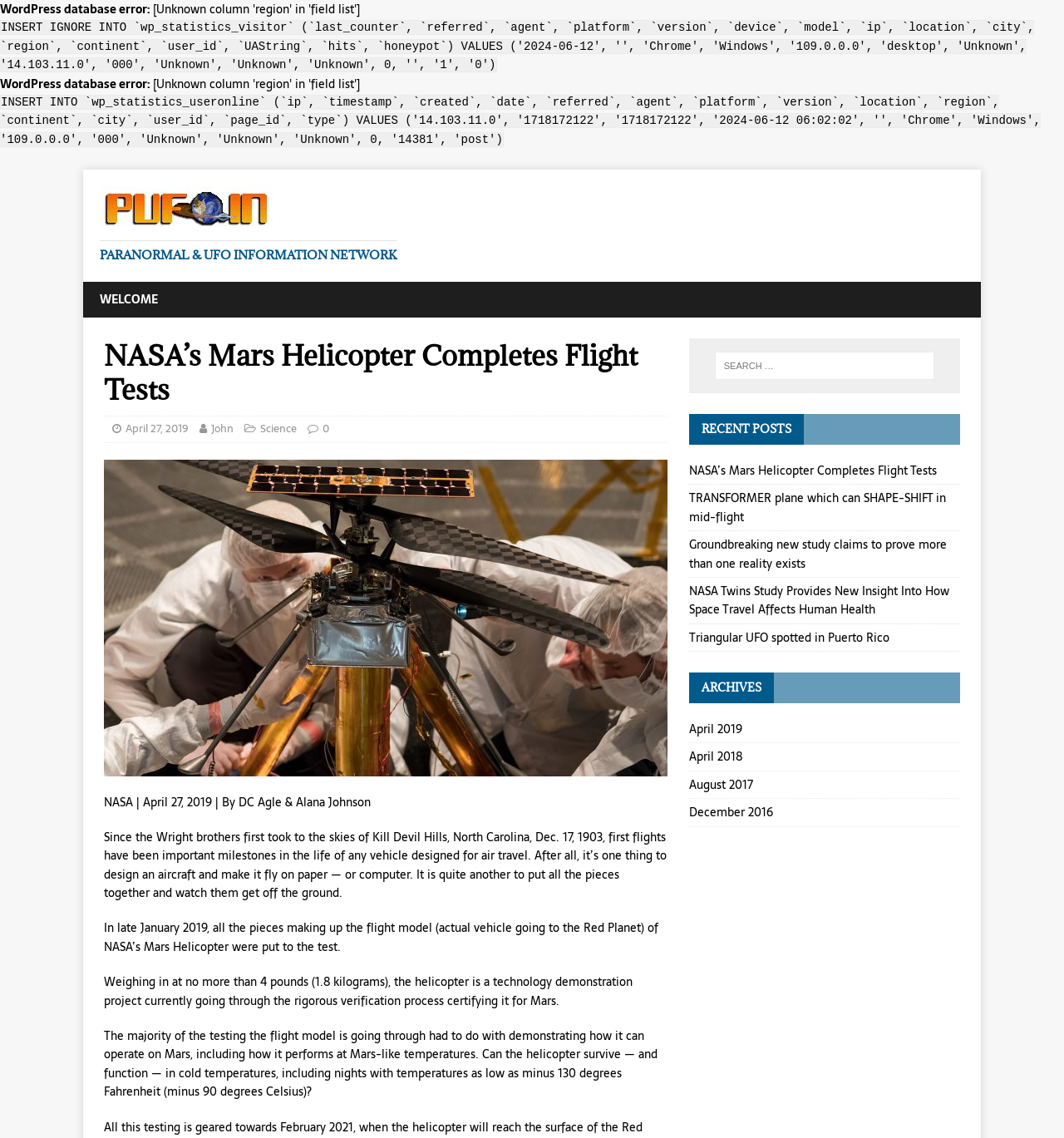Answer the question with a single word or phrase: 
What is the category of the article?

Science